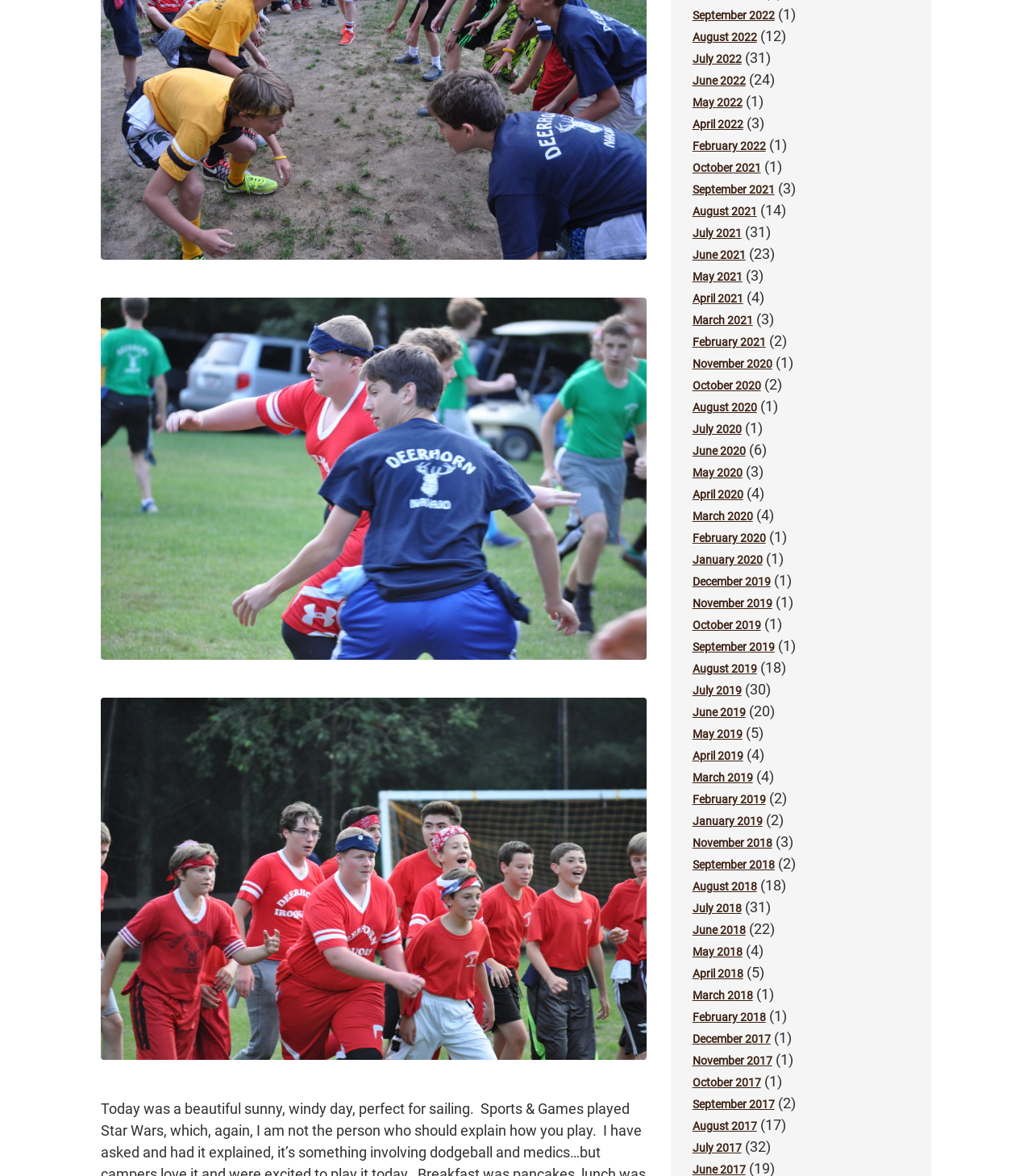Identify the bounding box of the HTML element described here: "TikTok". Provide the coordinates as four float numbers between 0 and 1: [left, top, right, bottom].

None